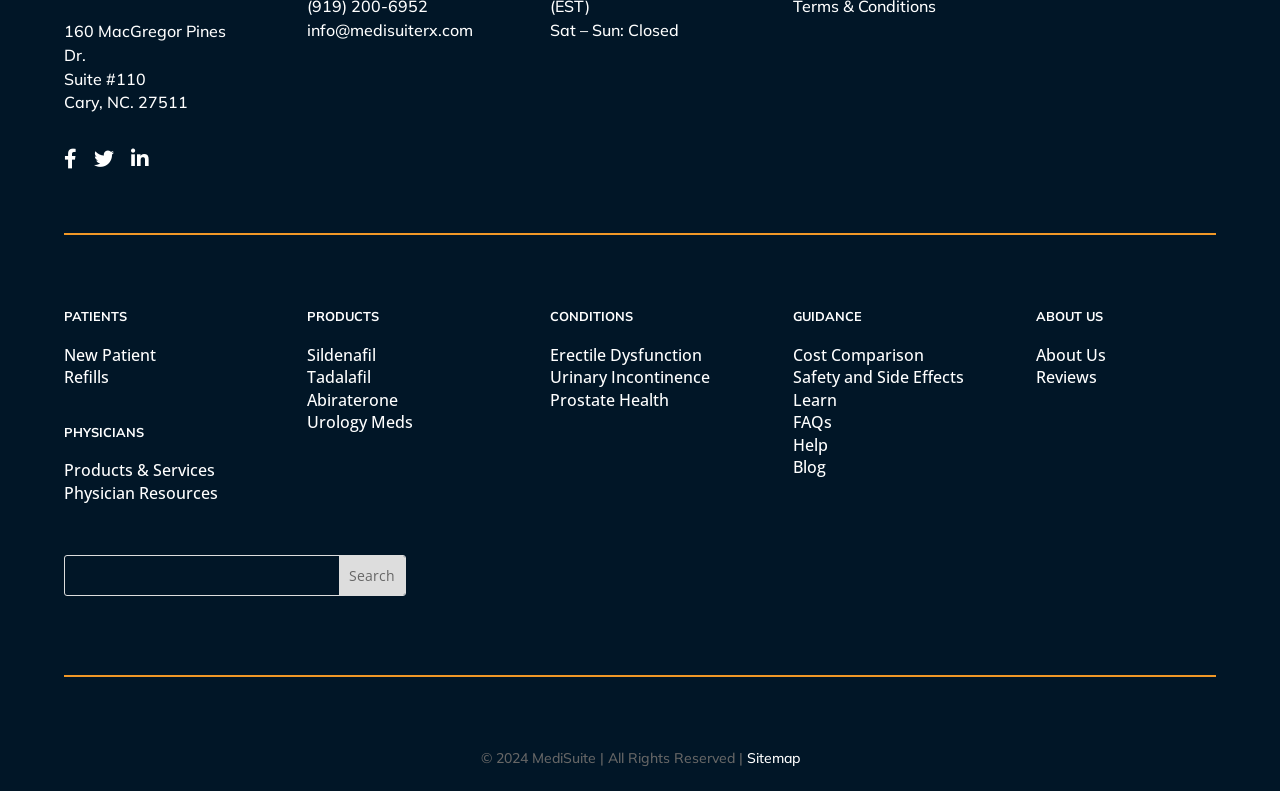What is the address of MediSuite?
Using the image, give a concise answer in the form of a single word or short phrase.

160 MacGregor Pines Dr. Suite #110